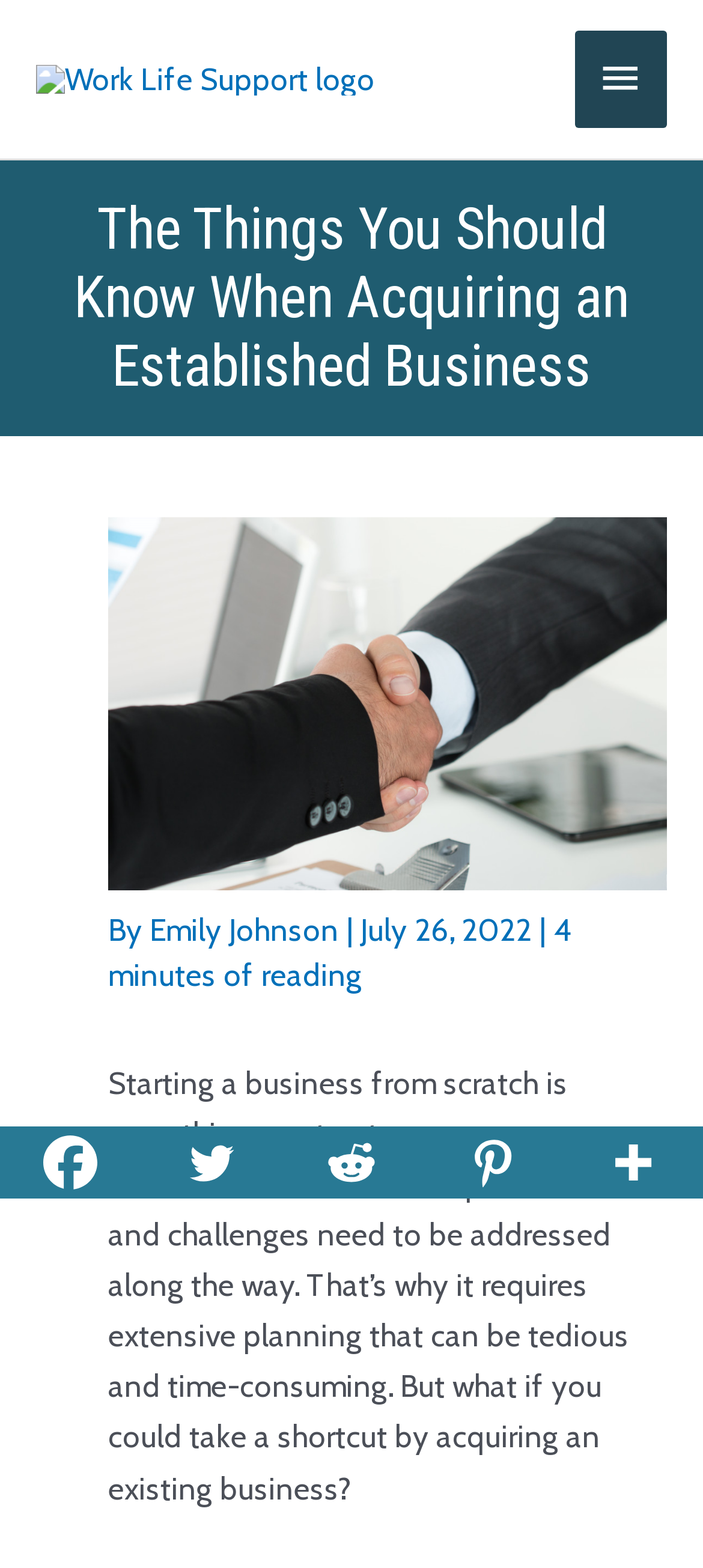Please find the main title text of this webpage.

The Things You Should Know When Acquiring an Established Business